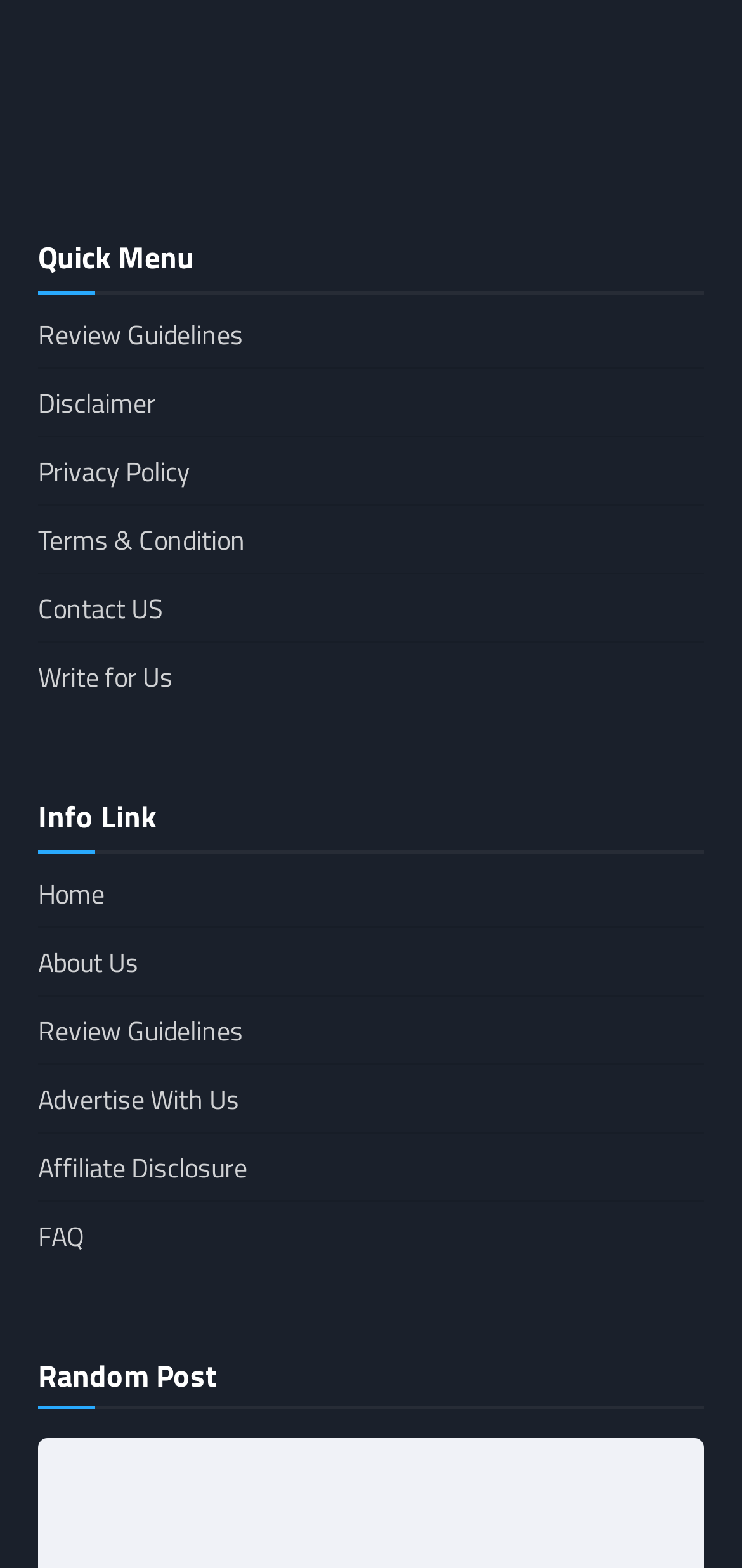Locate the bounding box of the UI element with the following description: "Terms & Condition".

[0.051, 0.331, 0.331, 0.357]